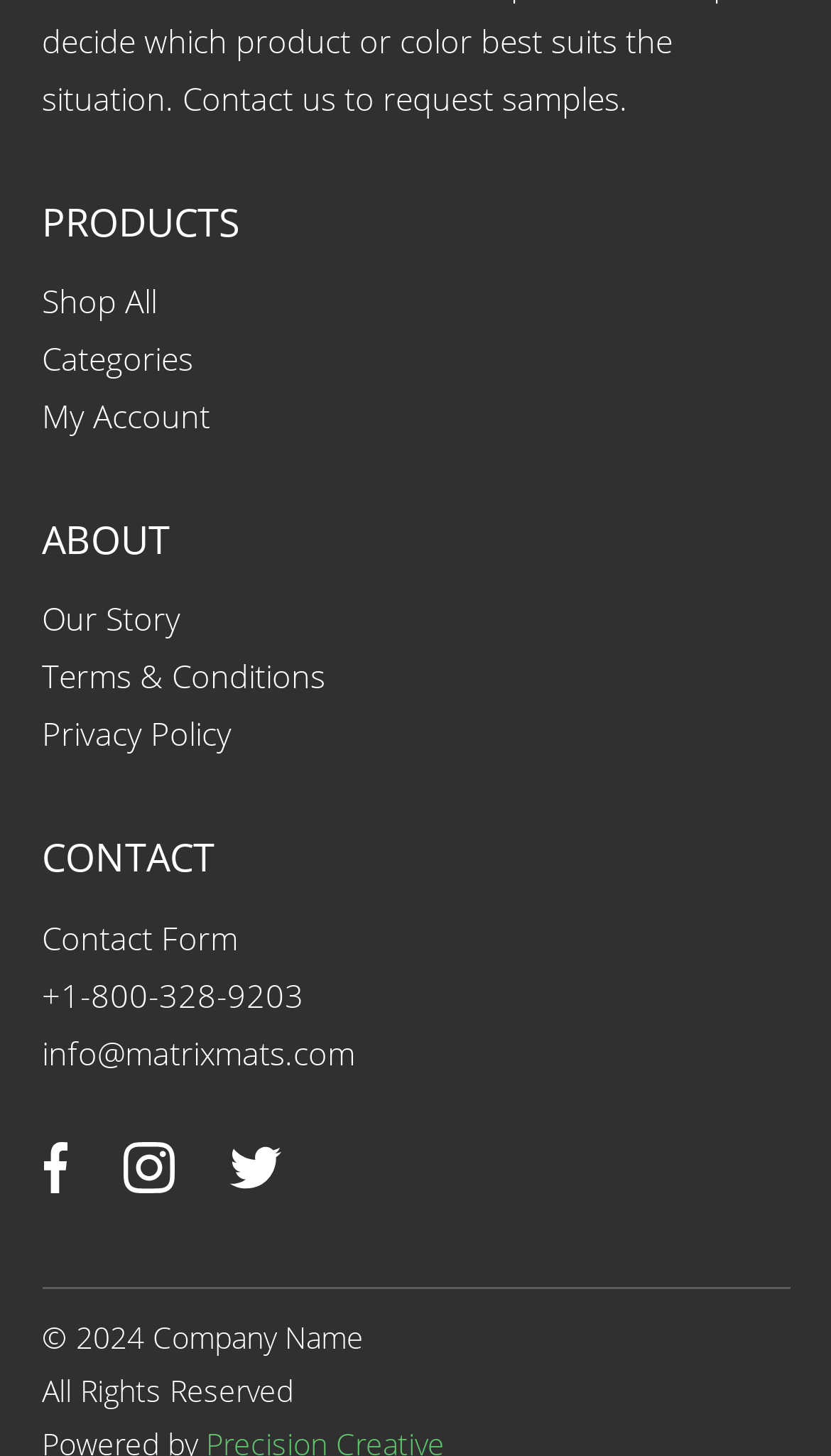Locate the bounding box coordinates of the clickable region necessary to complete the following instruction: "Visit the company's Facebook page". Provide the coordinates in the format of four float numbers between 0 and 1, i.e., [left, top, right, bottom].

[0.05, 0.784, 0.081, 0.819]